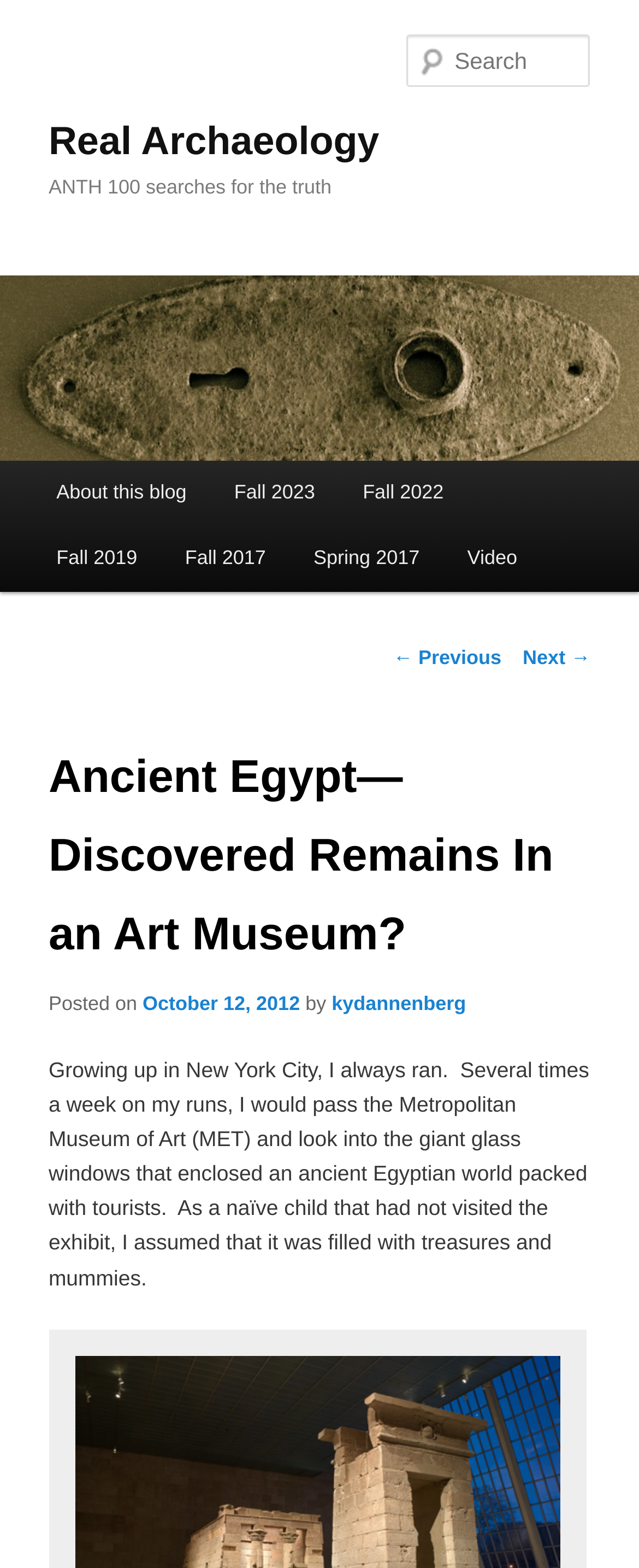Please determine the bounding box coordinates for the element with the description: "kydannenberg".

[0.519, 0.632, 0.729, 0.647]